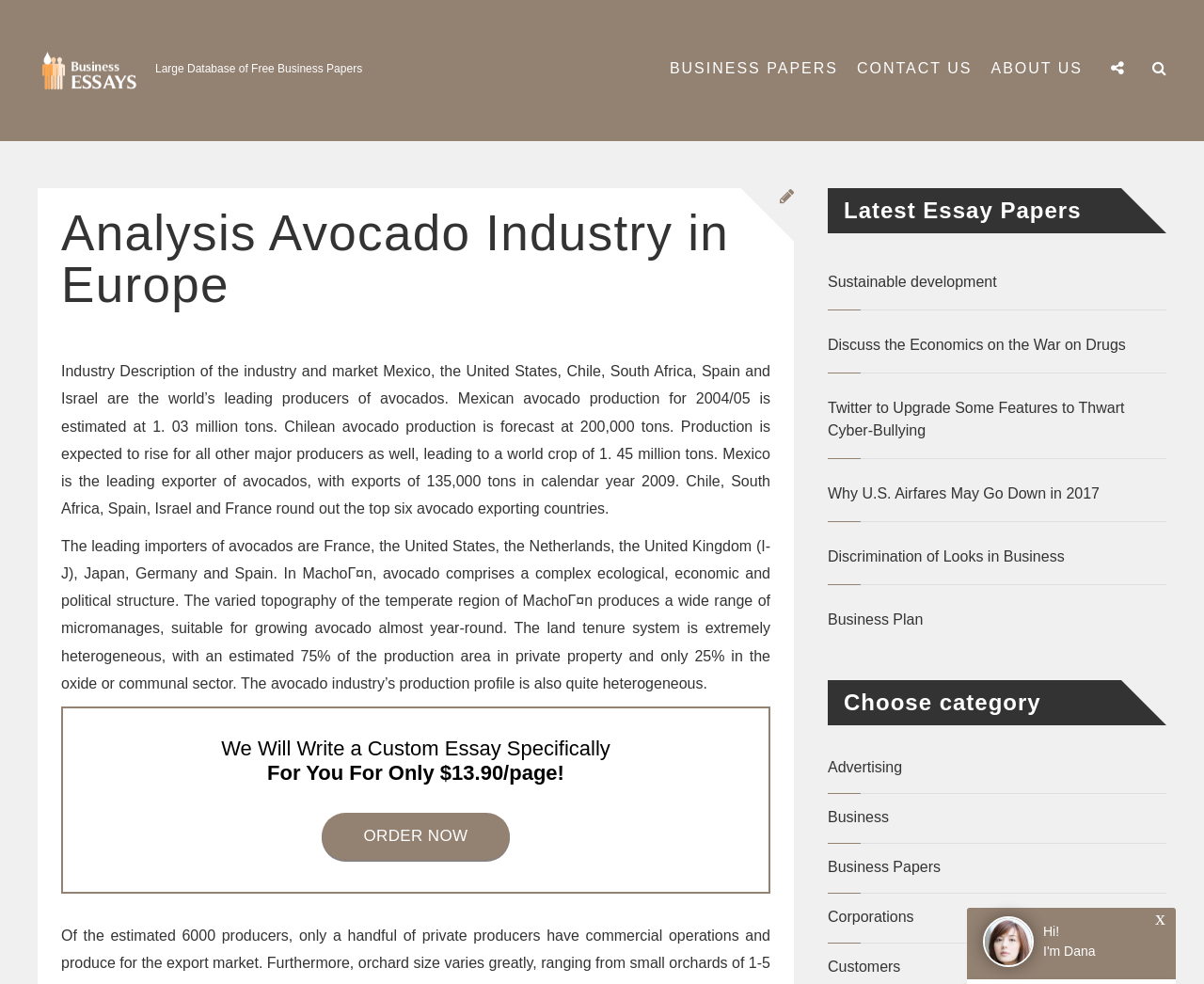Please respond in a single word or phrase: 
What is the purpose of the button 'ORDER NOW'?

To order a custom essay